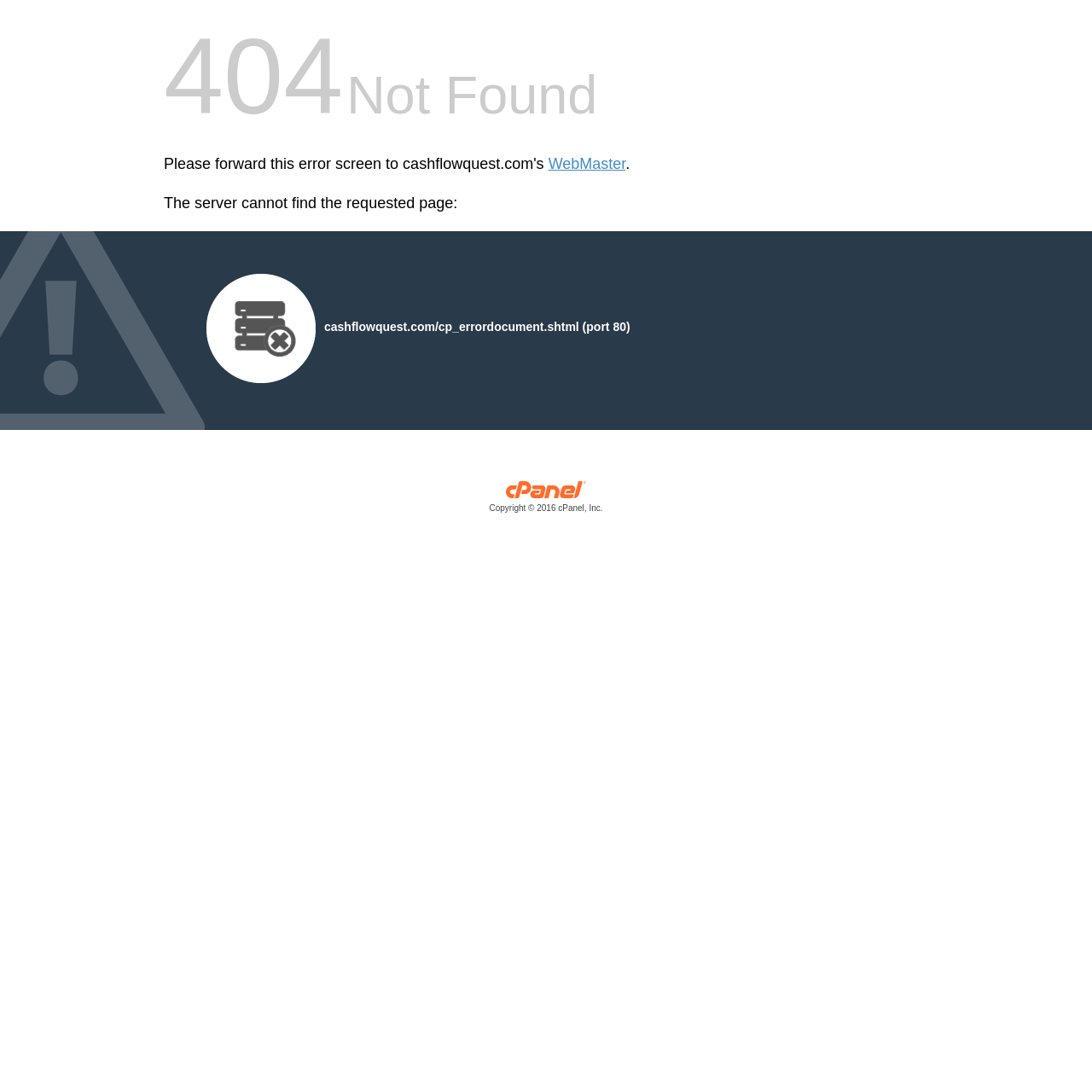Based on the element description: "WebMaster", identify the bounding box coordinates for this UI element. The coordinates must be four float numbers between 0 and 1, listed as [left, top, right, bottom].

[0.502, 0.142, 0.573, 0.158]